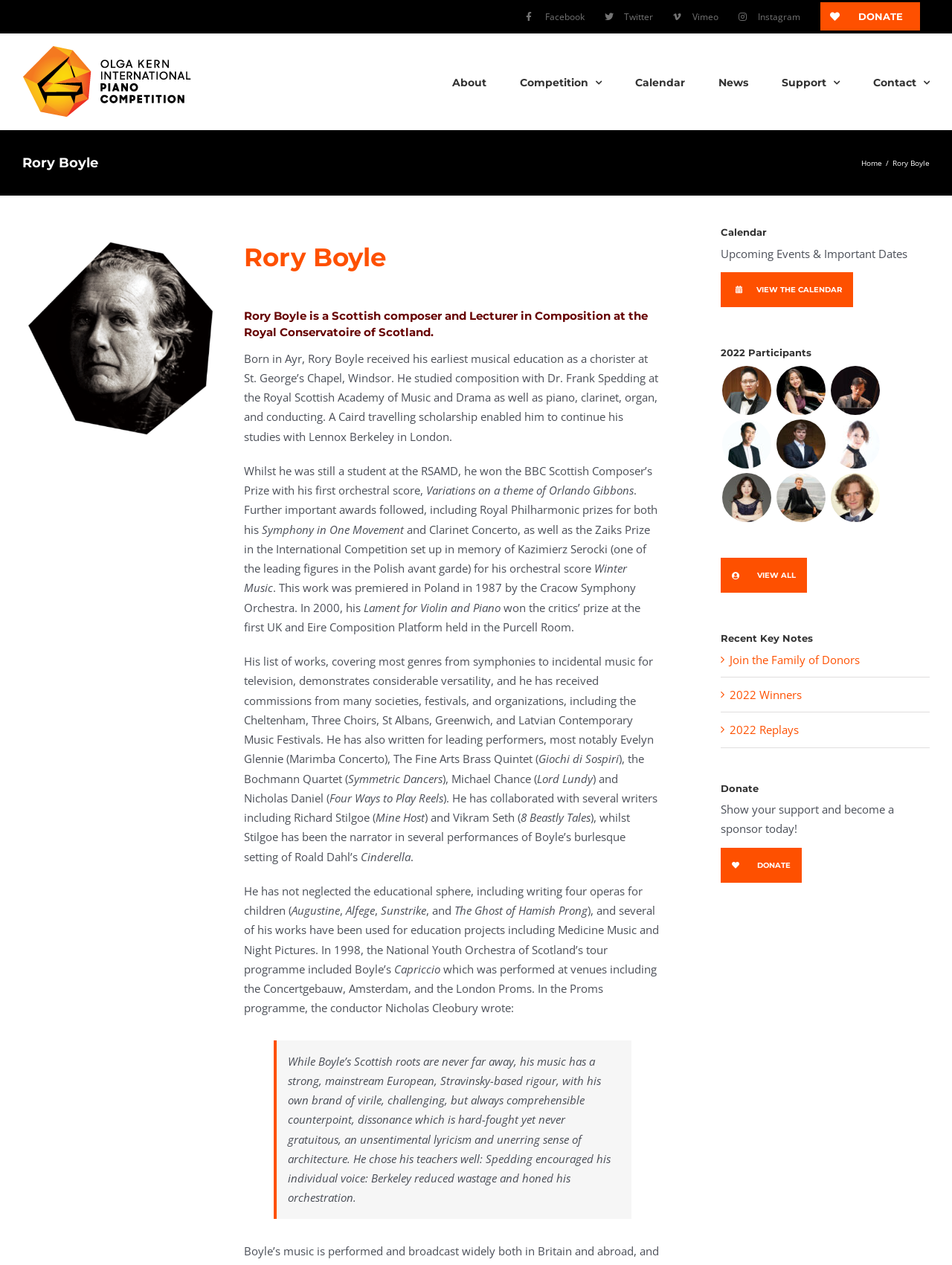Highlight the bounding box coordinates of the element you need to click to perform the following instruction: "View the OKIPC logo."

[0.023, 0.035, 0.202, 0.094]